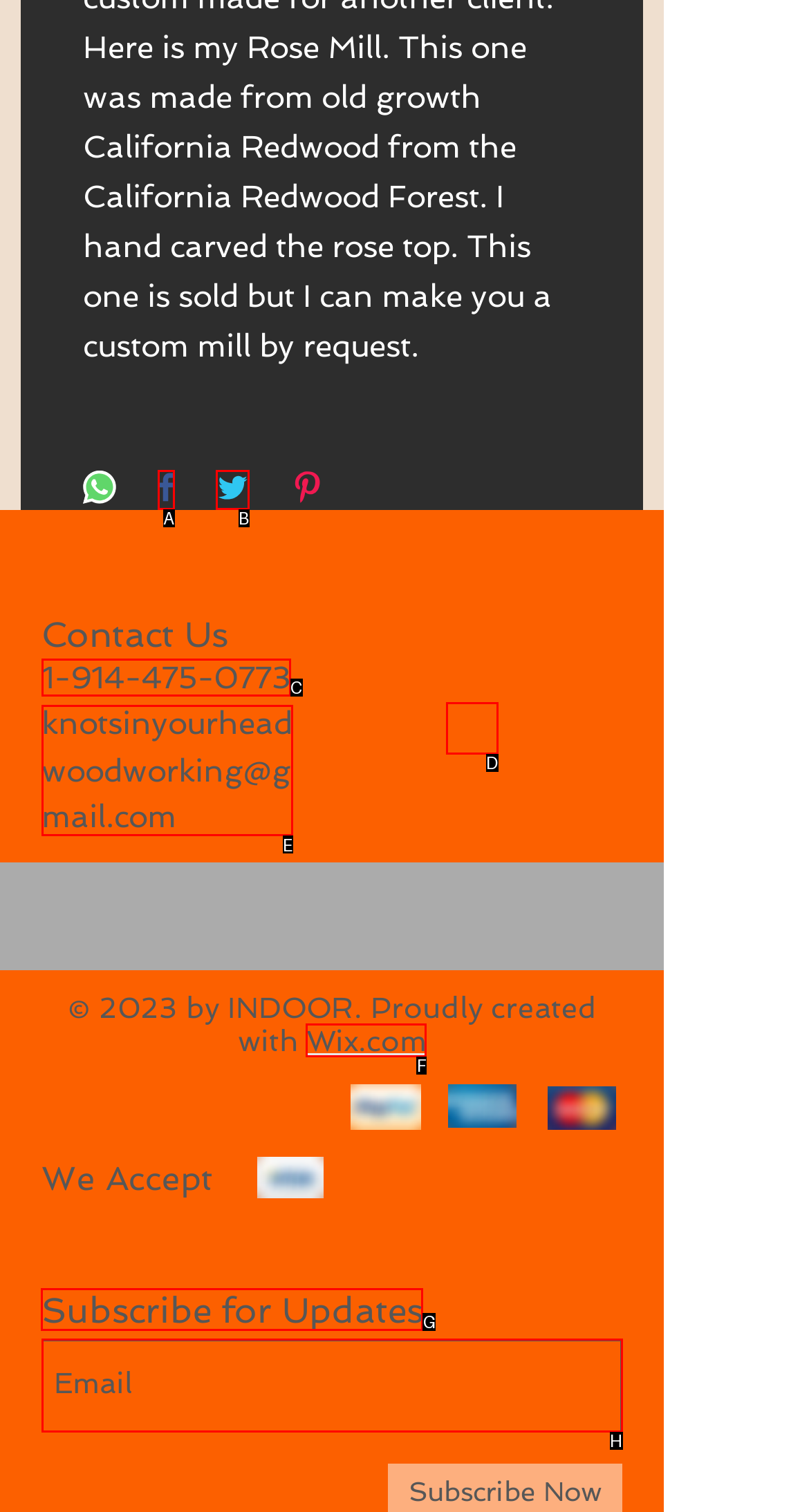Point out the specific HTML element to click to complete this task: Subscribe for Updates Reply with the letter of the chosen option.

G